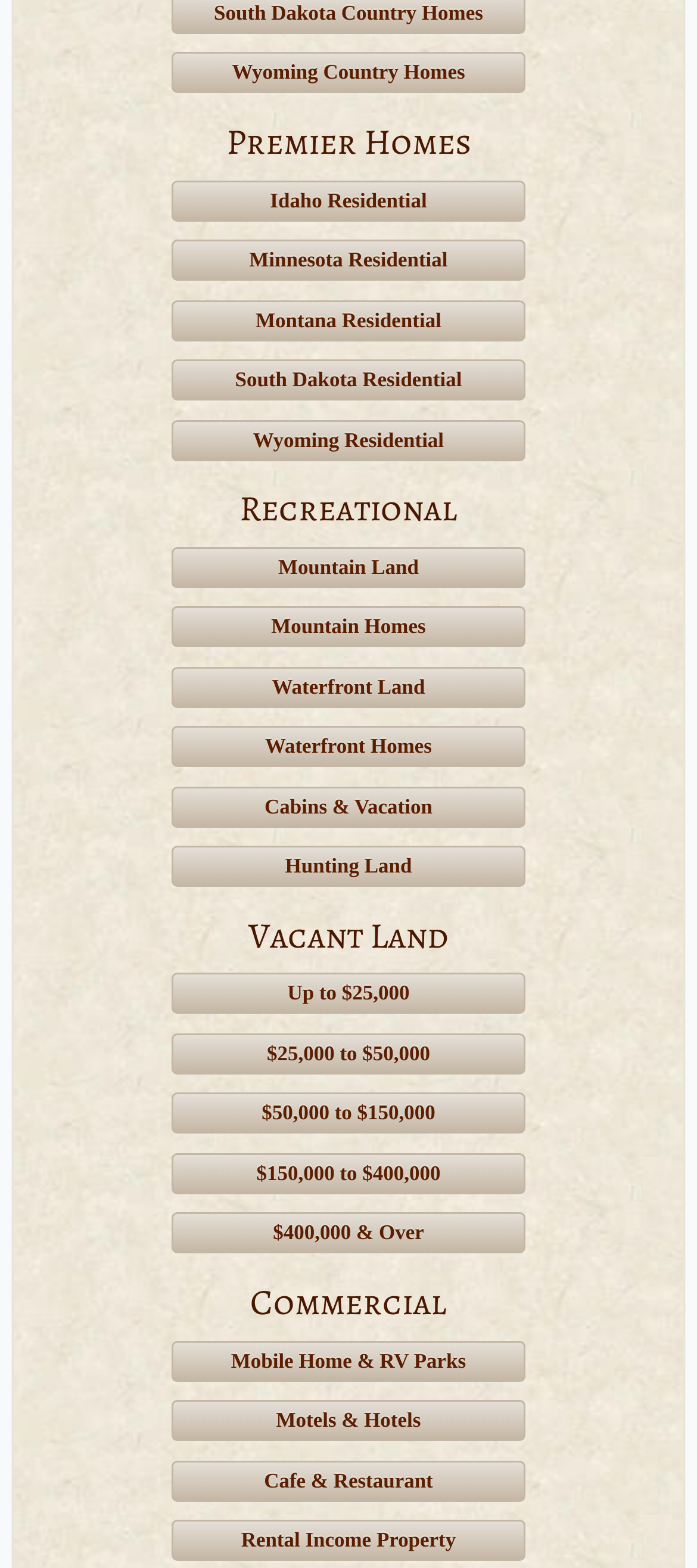Please identify the bounding box coordinates for the region that you need to click to follow this instruction: "Browse Mountain Land".

[0.246, 0.349, 0.754, 0.375]